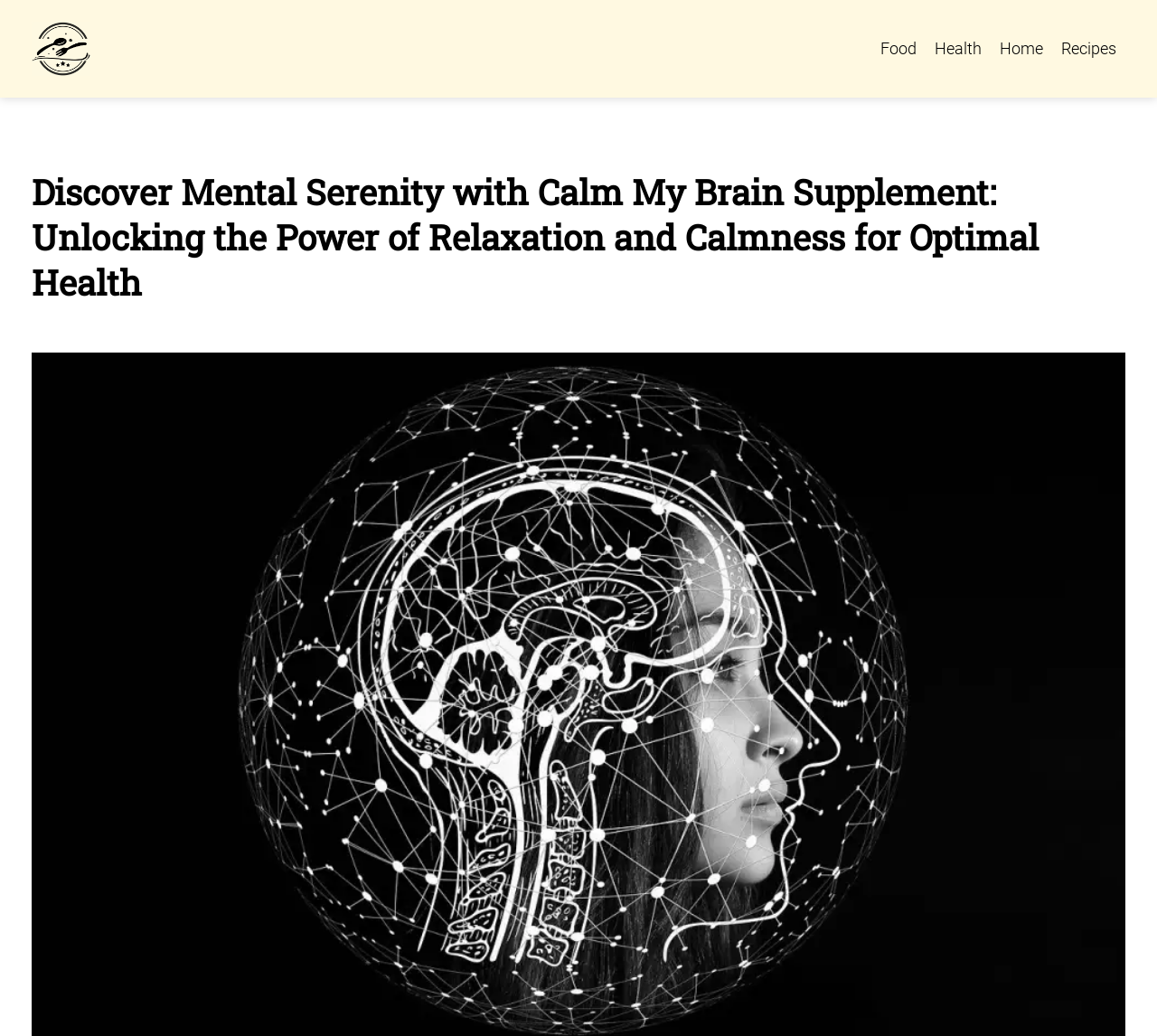Determine the main heading of the webpage and generate its text.

Discover Mental Serenity with Calm My Brain Supplement: Unlocking the Power of Relaxation and Calmness for Optimal Health